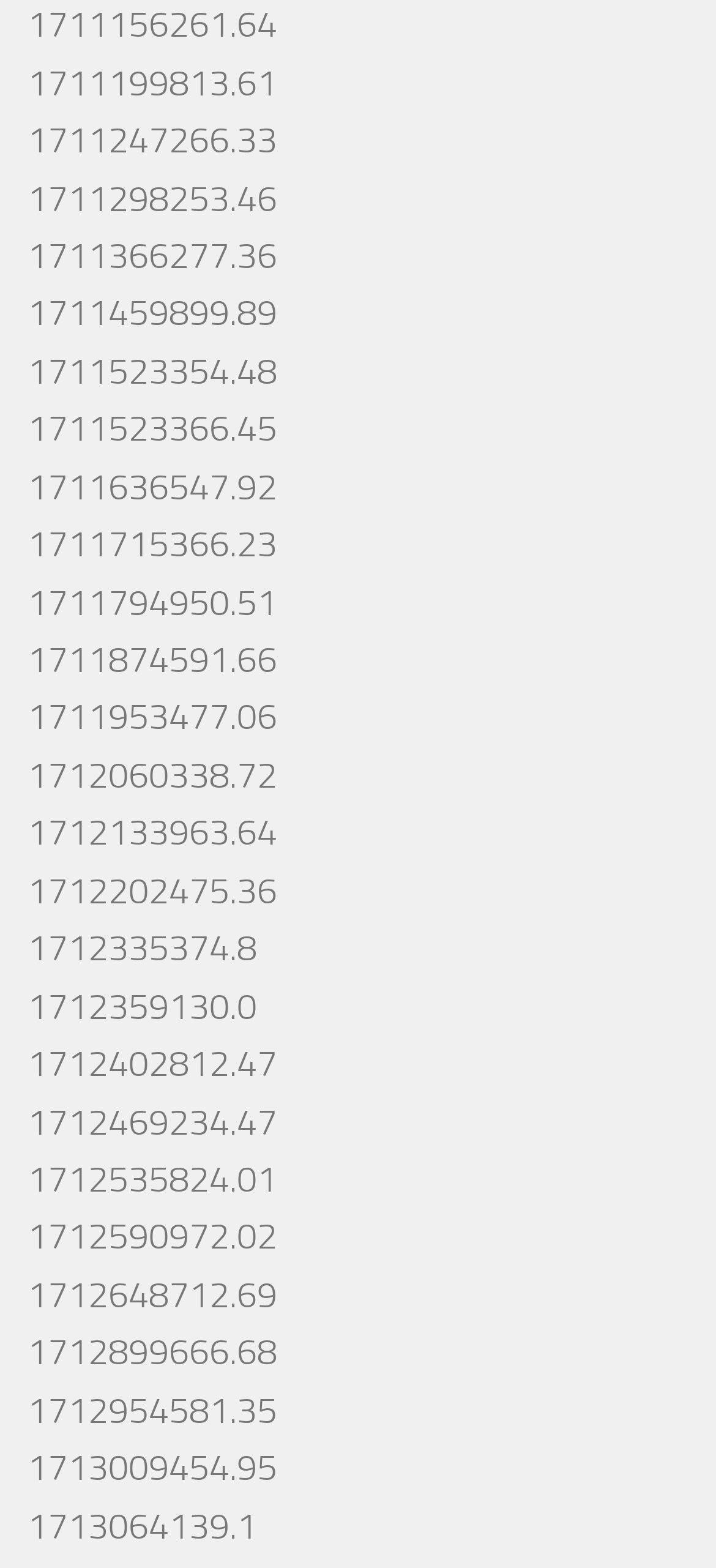What is the vertical position of the first link?
Using the visual information, reply with a single word or short phrase.

Top